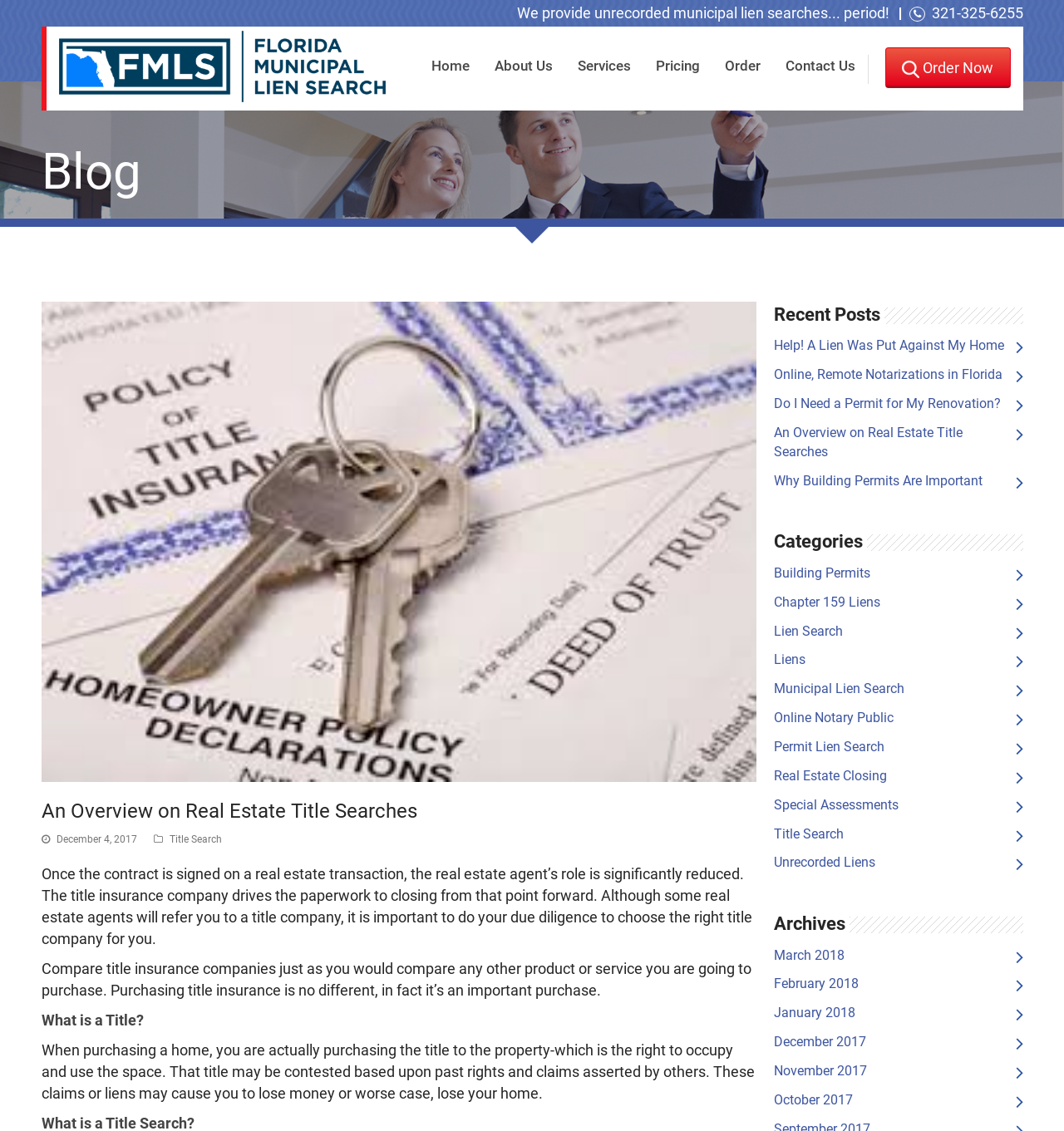Locate the bounding box coordinates of the clickable region necessary to complete the following instruction: "Read the blog post 'An Overview on Real Estate Title Searches'". Provide the coordinates in the format of four float numbers between 0 and 1, i.e., [left, top, right, bottom].

[0.039, 0.706, 0.711, 0.729]